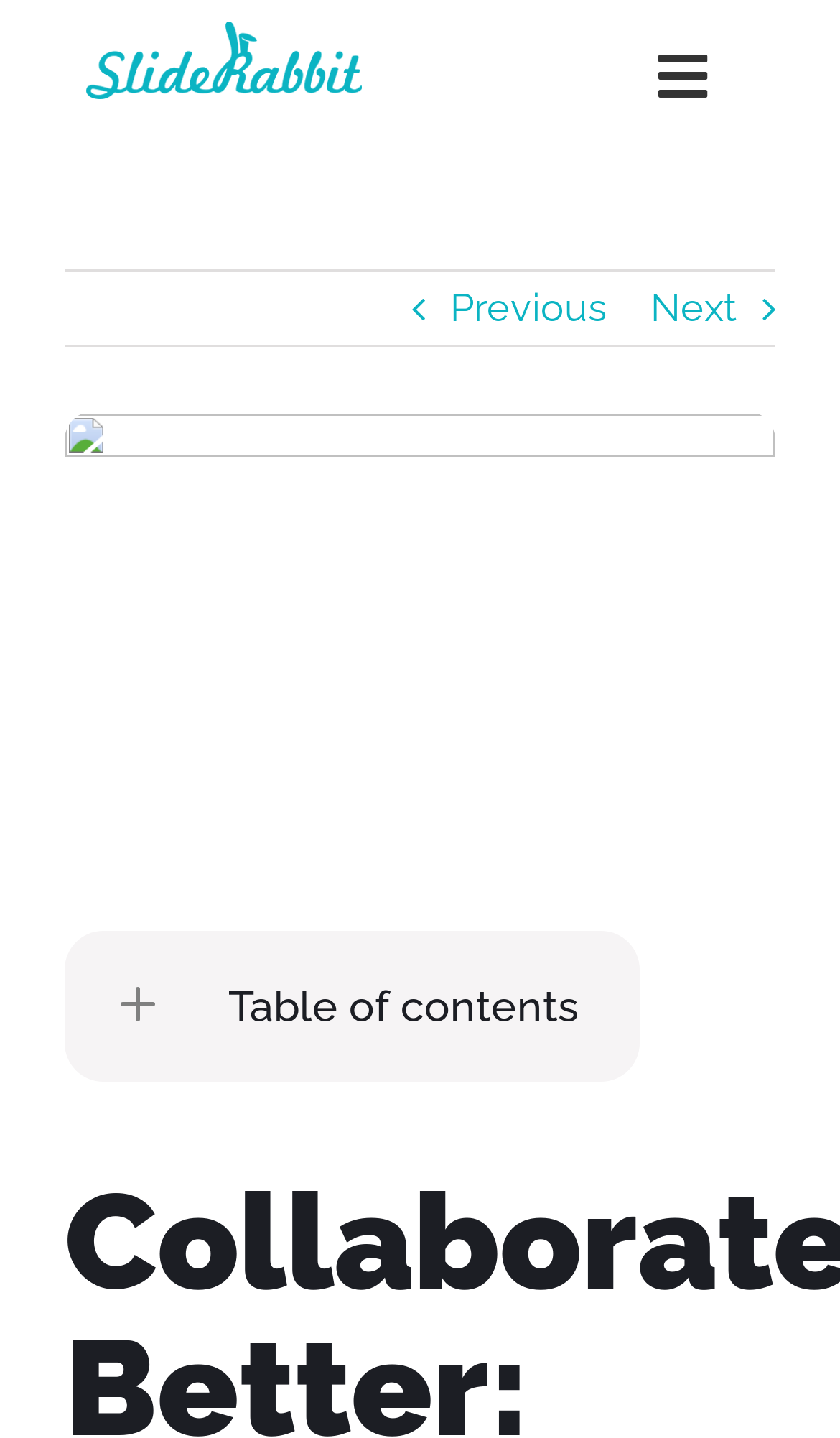Find the bounding box coordinates of the UI element according to this description: "Previous".

[0.536, 0.189, 0.723, 0.24]